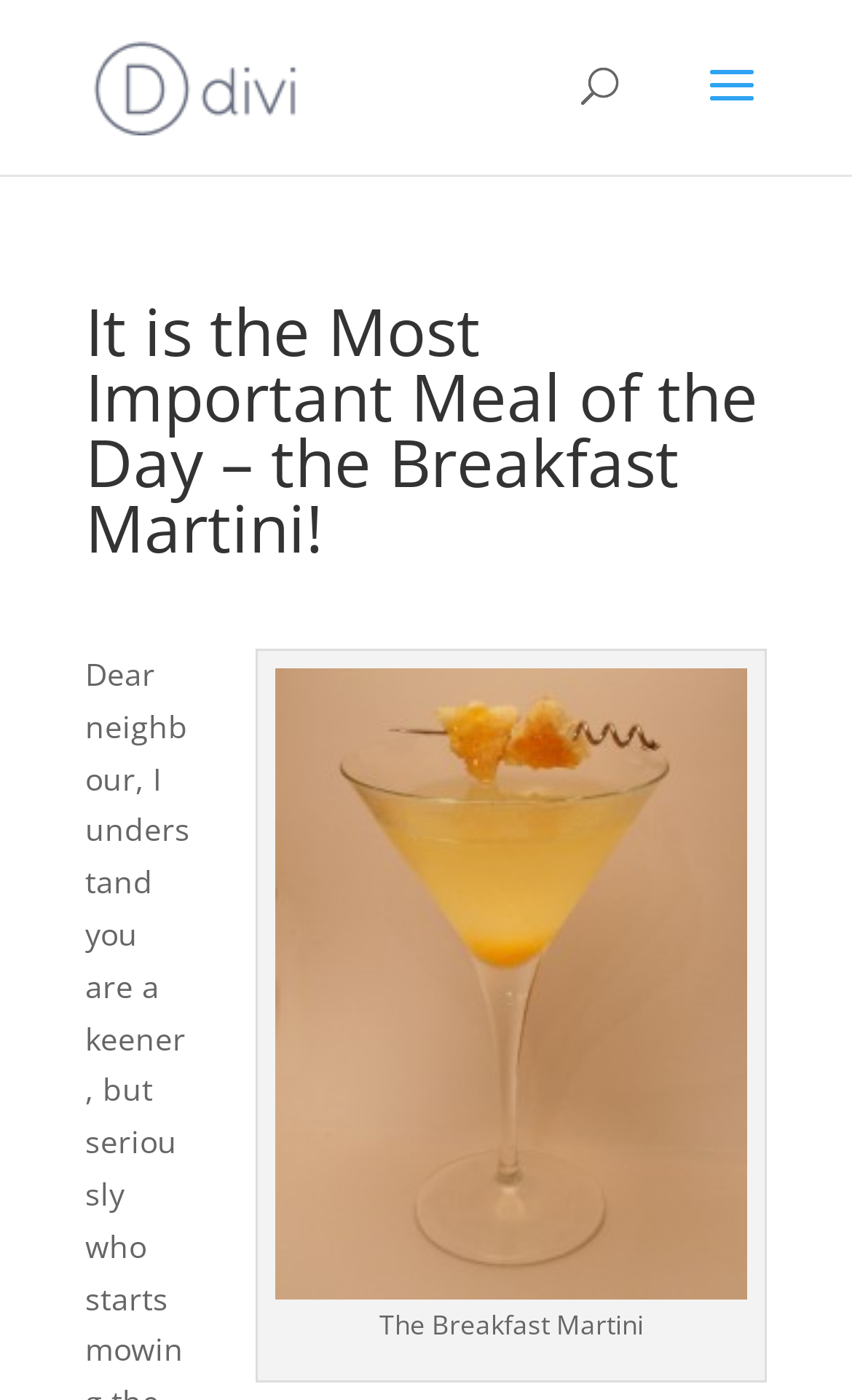Find the primary header on the webpage and provide its text.

It is the Most Important Meal of the Day – the Breakfast Martini!